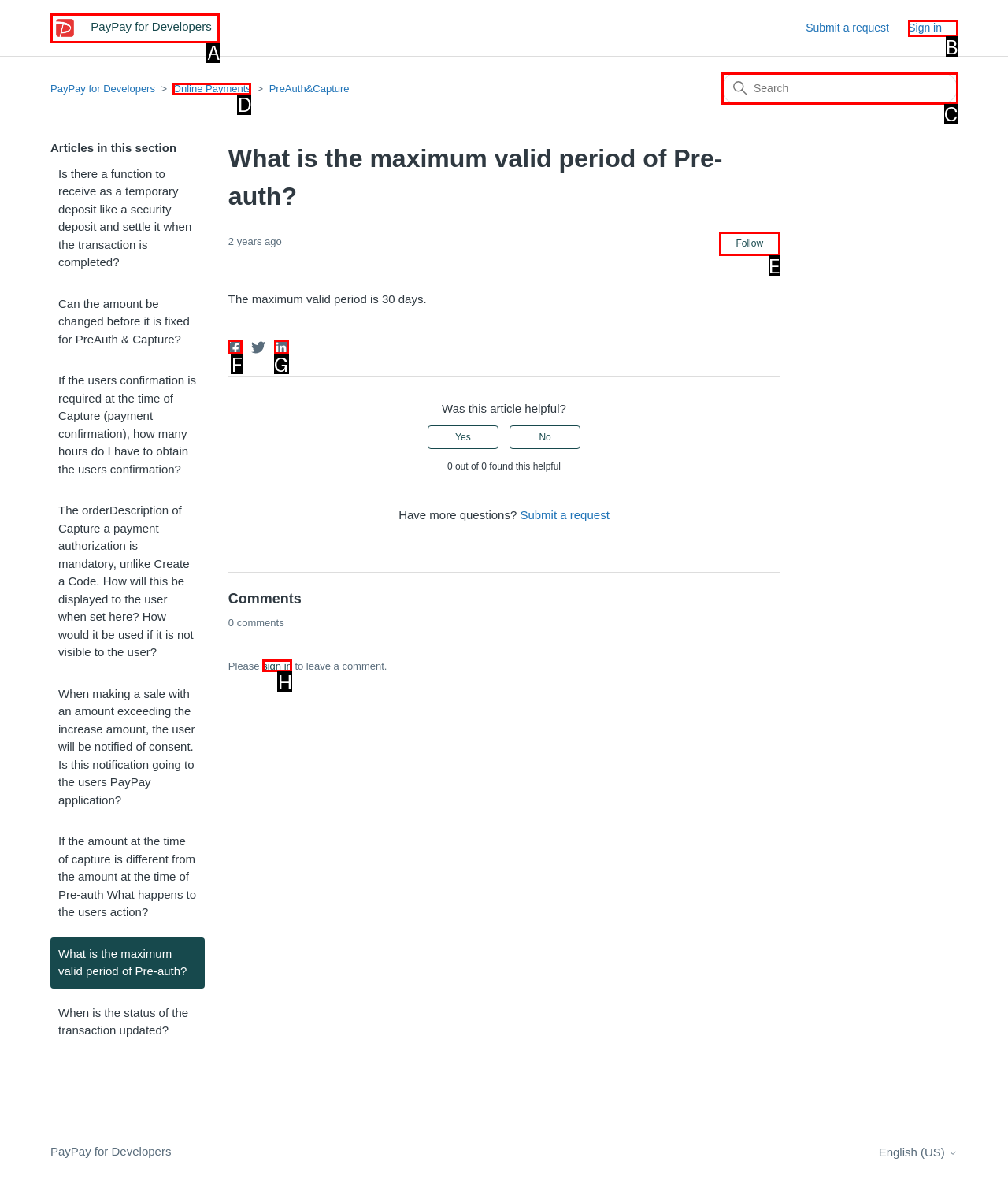Figure out which option to click to perform the following task: Sign in
Provide the letter of the correct option in your response.

B